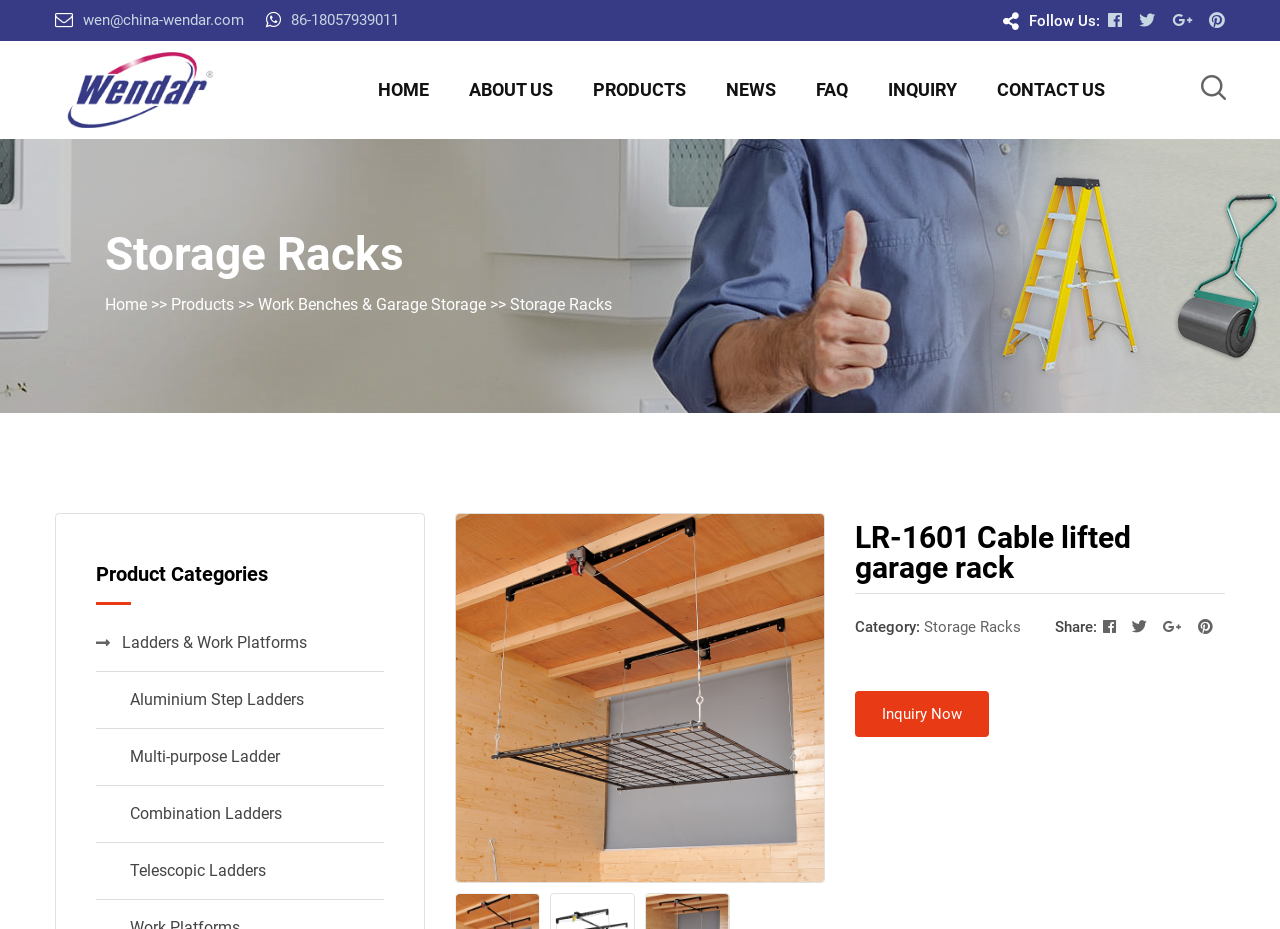Given the webpage screenshot, identify the bounding box of the UI element that matches this description: "Aluminium Step Ladders".

[0.075, 0.723, 0.3, 0.784]